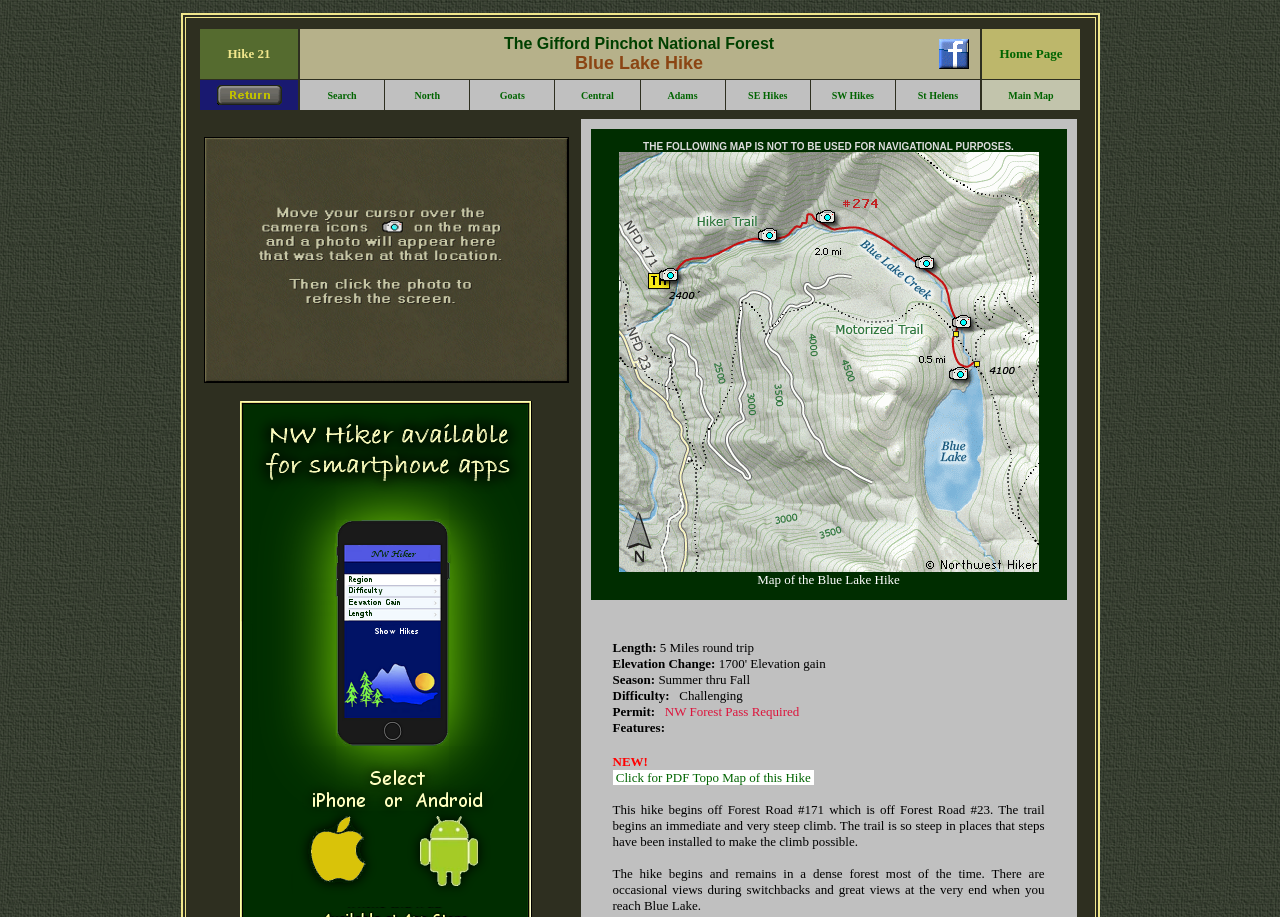Identify the bounding box coordinates for the region of the element that should be clicked to carry out the instruction: "View Main Map". The bounding box coordinates should be four float numbers between 0 and 1, i.e., [left, top, right, bottom].

[0.788, 0.098, 0.823, 0.11]